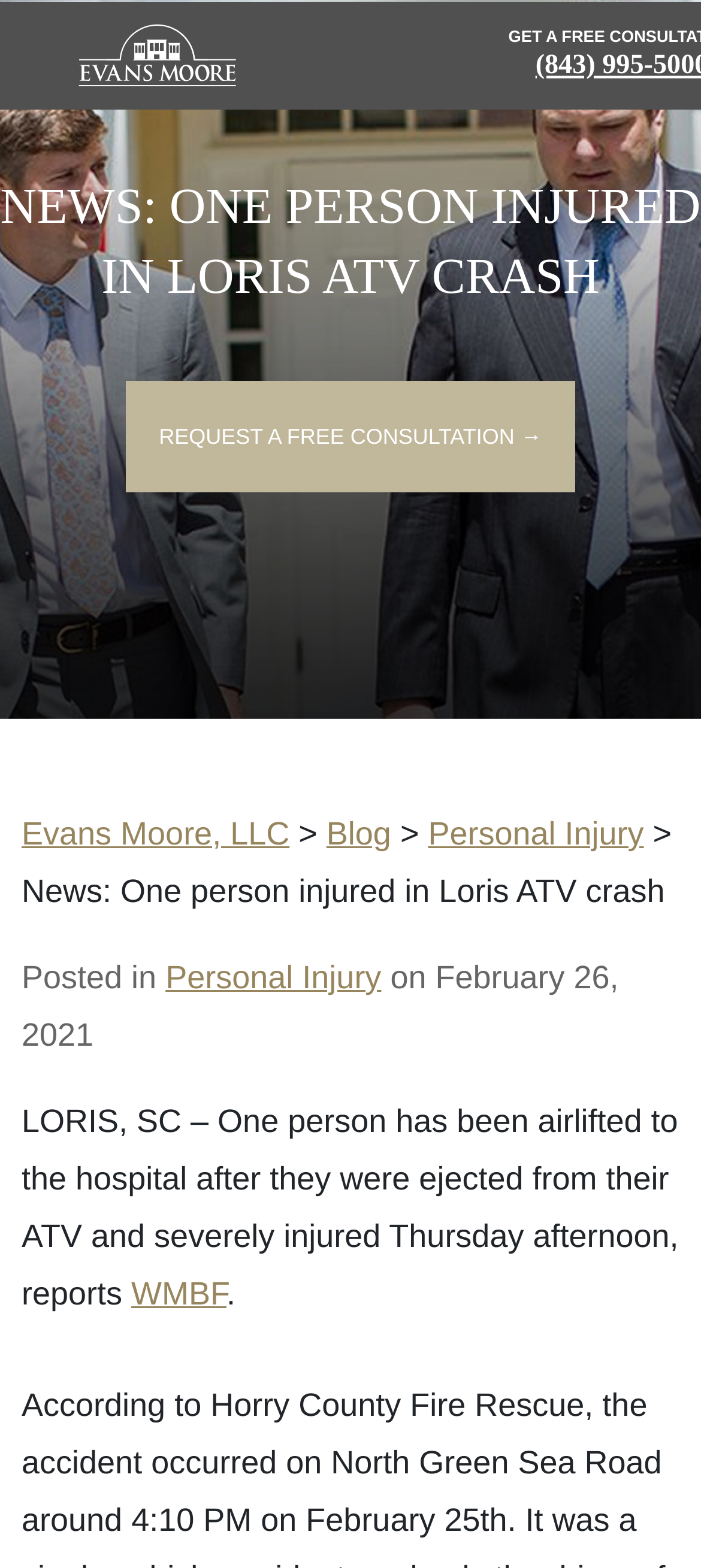What is the name of the news source?
Answer the question in a detailed and comprehensive manner.

I found this answer by looking at the link 'WMBF' which is mentioned in the static text '...reports WMBF.' indicating that WMBF is the news source.